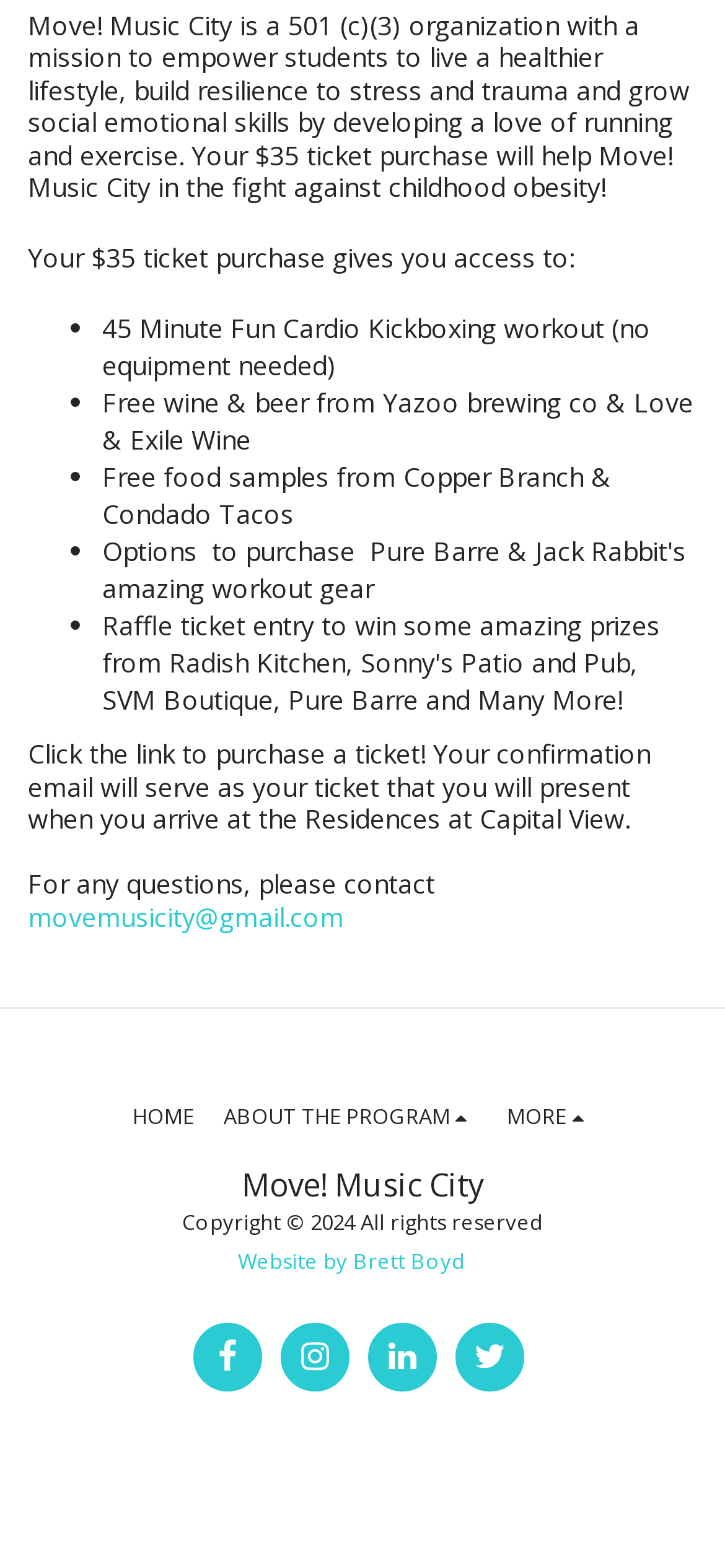Can you provide the bounding box coordinates for the element that should be clicked to implement the instruction: "Click to purchase a ticket"?

[0.038, 0.469, 0.897, 0.533]